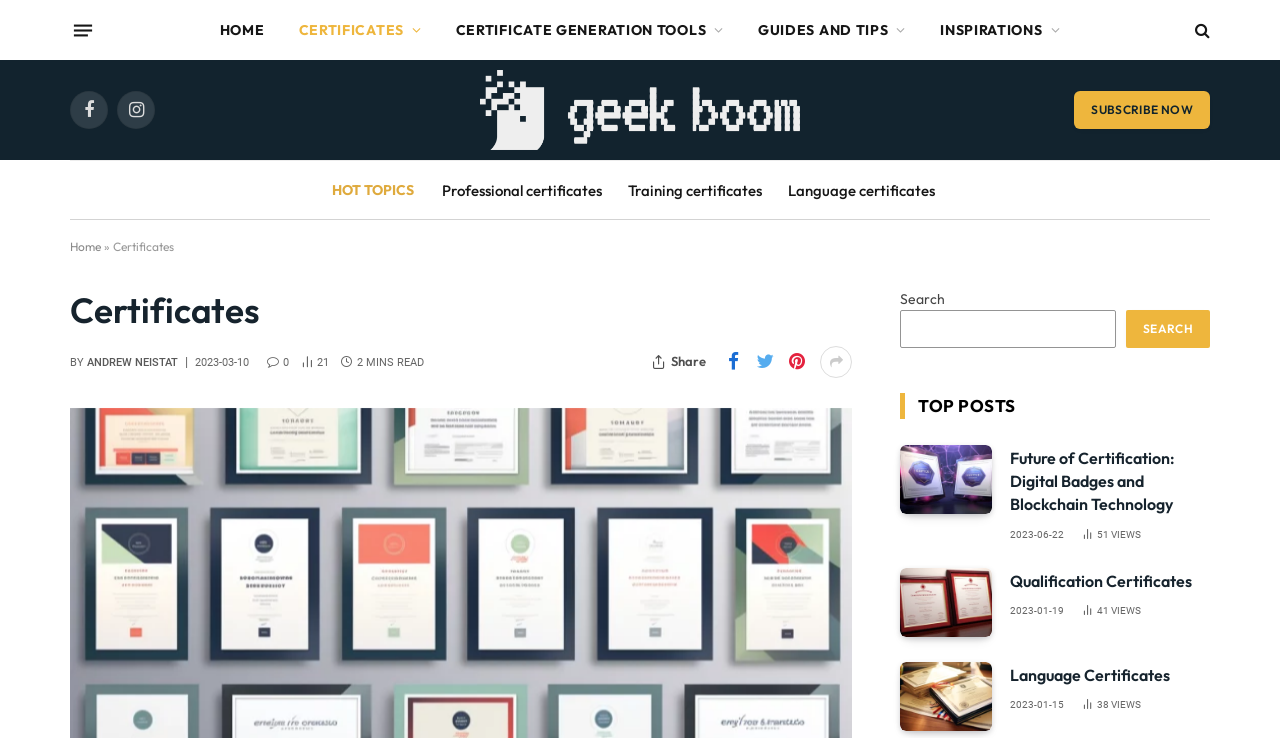Please identify the bounding box coordinates for the region that you need to click to follow this instruction: "Search for something".

[0.703, 0.421, 0.872, 0.472]